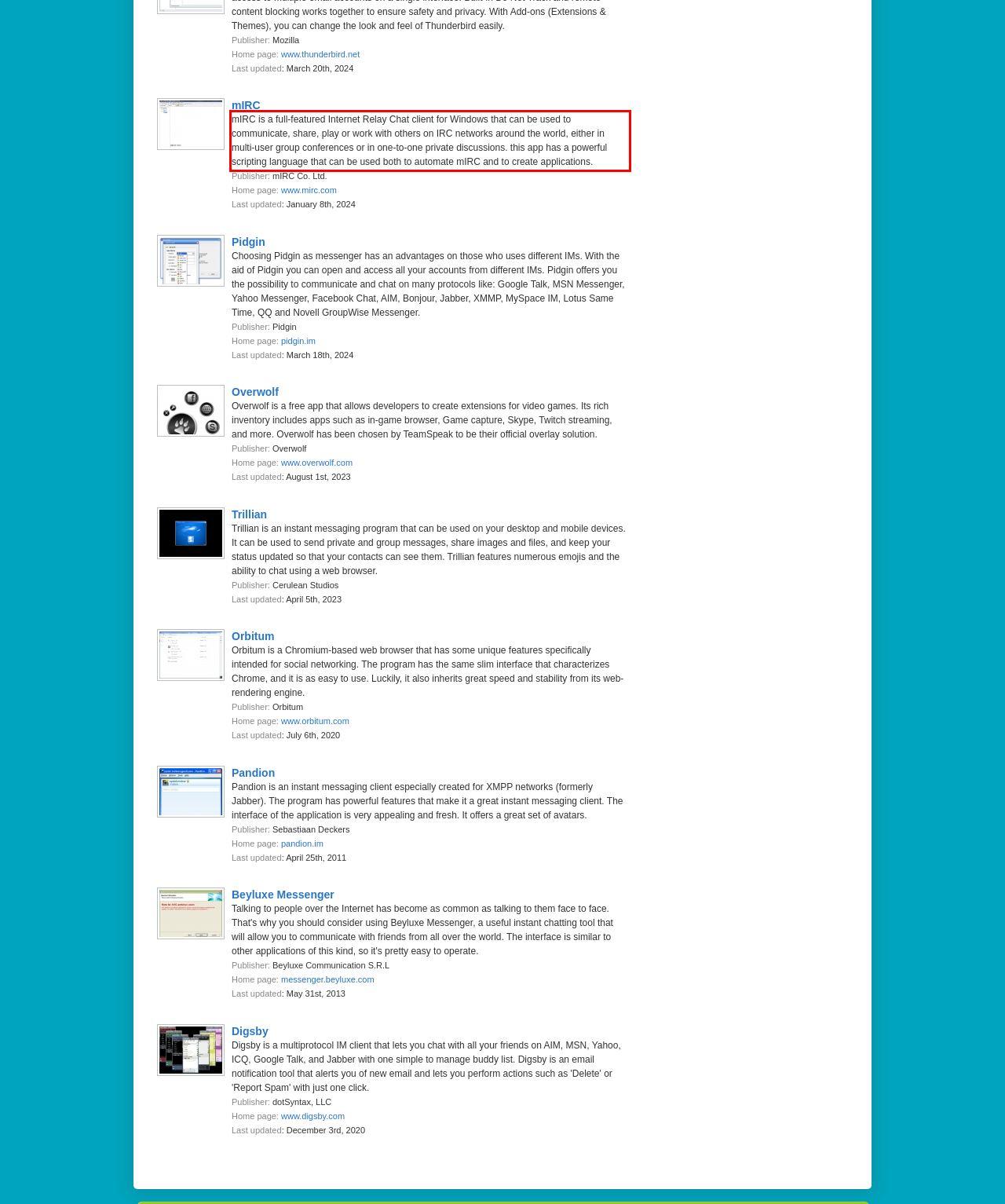Identify and transcribe the text content enclosed by the red bounding box in the given screenshot.

mIRC is a full-featured Internet Relay Chat client for Windows that can be used to communicate, share, play or work with others on IRC networks around the world, either in multi-user group conferences or in one-to-one private discussions. this app has a powerful scripting language that can be used both to automate mIRC and to create applications.